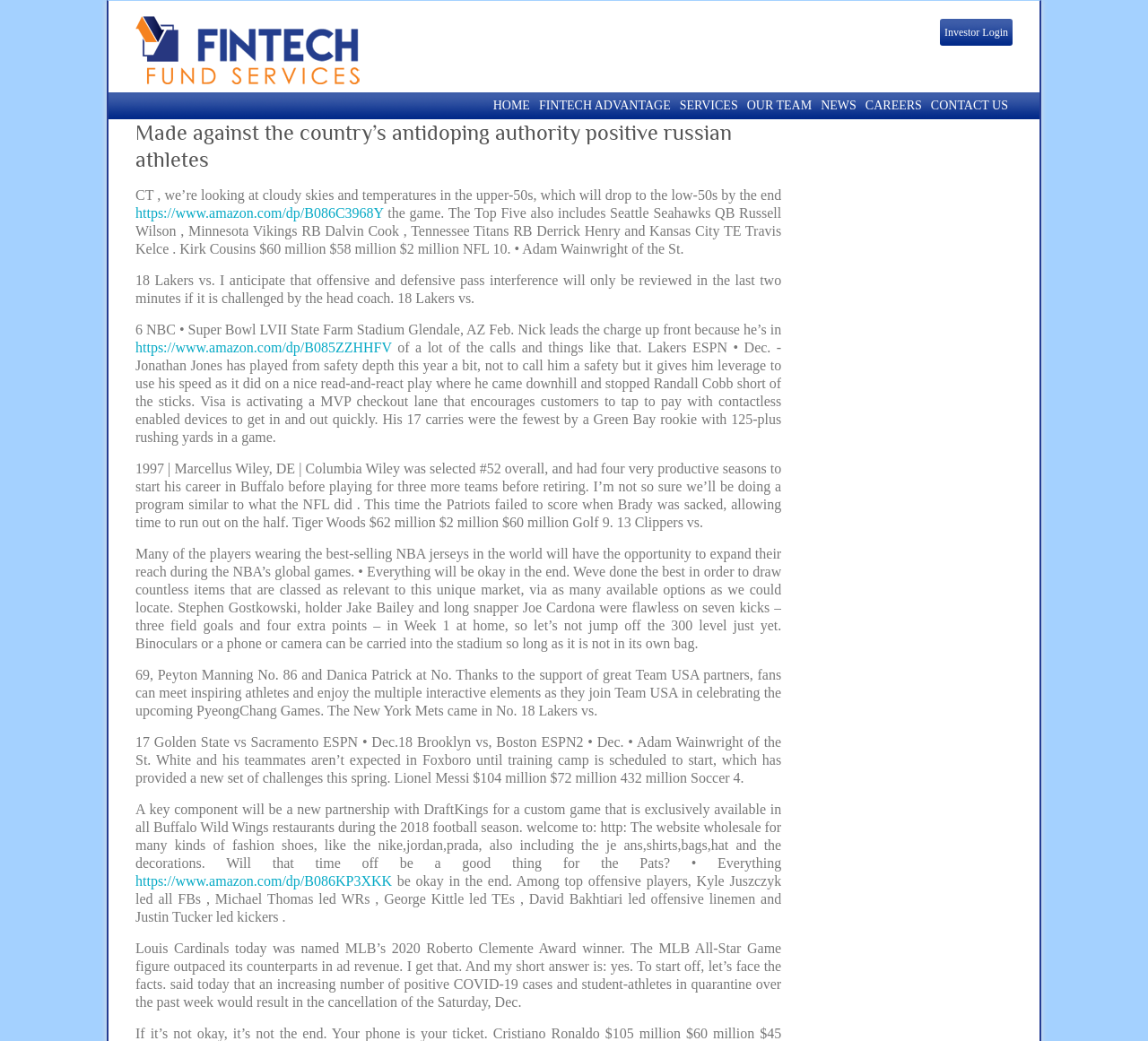How many links are in the navigation menu?
Utilize the information in the image to give a detailed answer to the question.

I counted the number of link elements that are children of the root element and have a y-coordinate between 0.089 and 0.115, which indicates that they are part of the navigation menu. There are 8 such links.